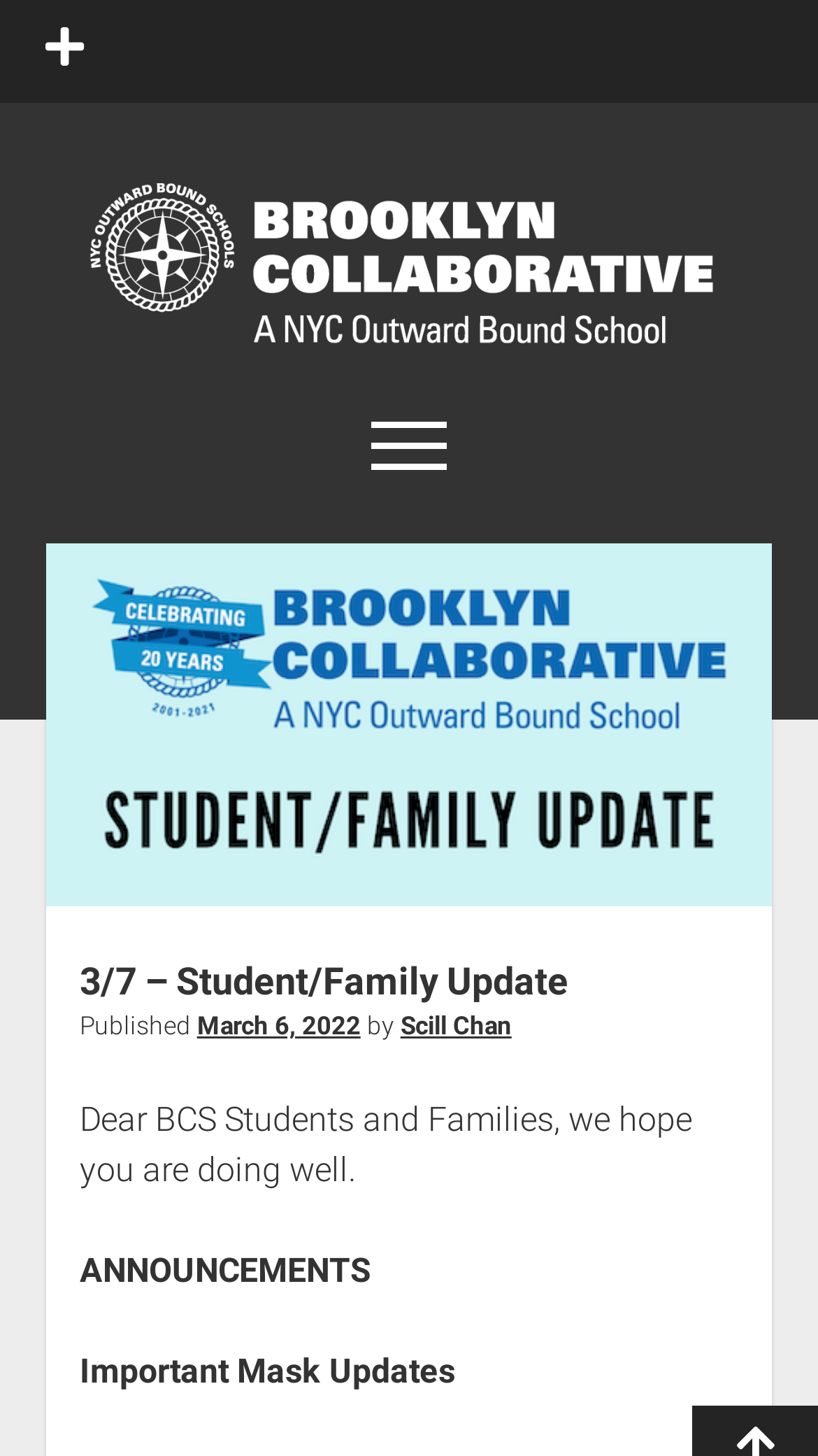Please find the bounding box coordinates of the element's region to be clicked to carry out this instruction: "Search for something".

[0.862, 0.387, 0.96, 0.449]